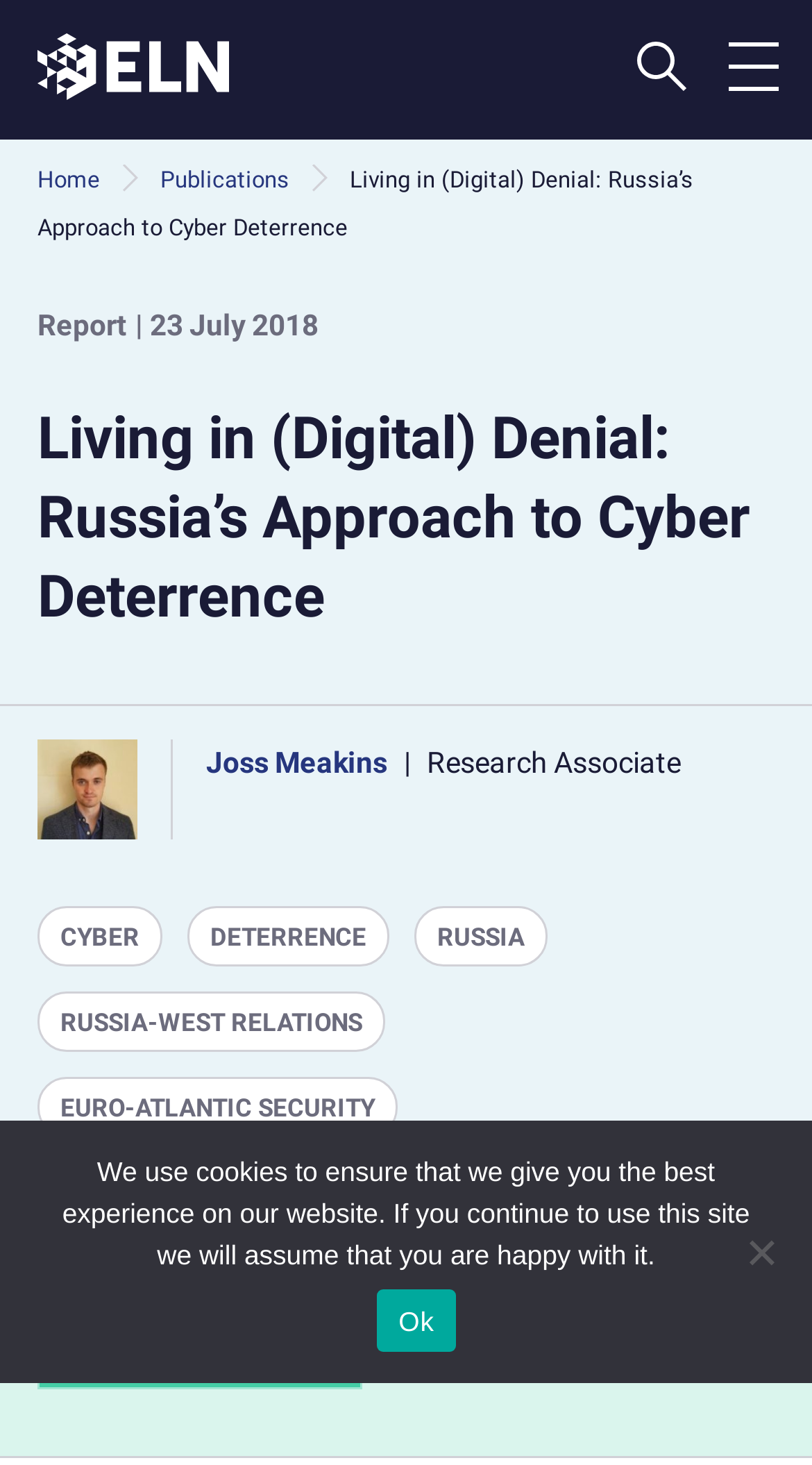Please determine the bounding box coordinates of the clickable area required to carry out the following instruction: "View the report". The coordinates must be four float numbers between 0 and 1, represented as [left, top, right, bottom].

[0.046, 0.21, 0.156, 0.233]